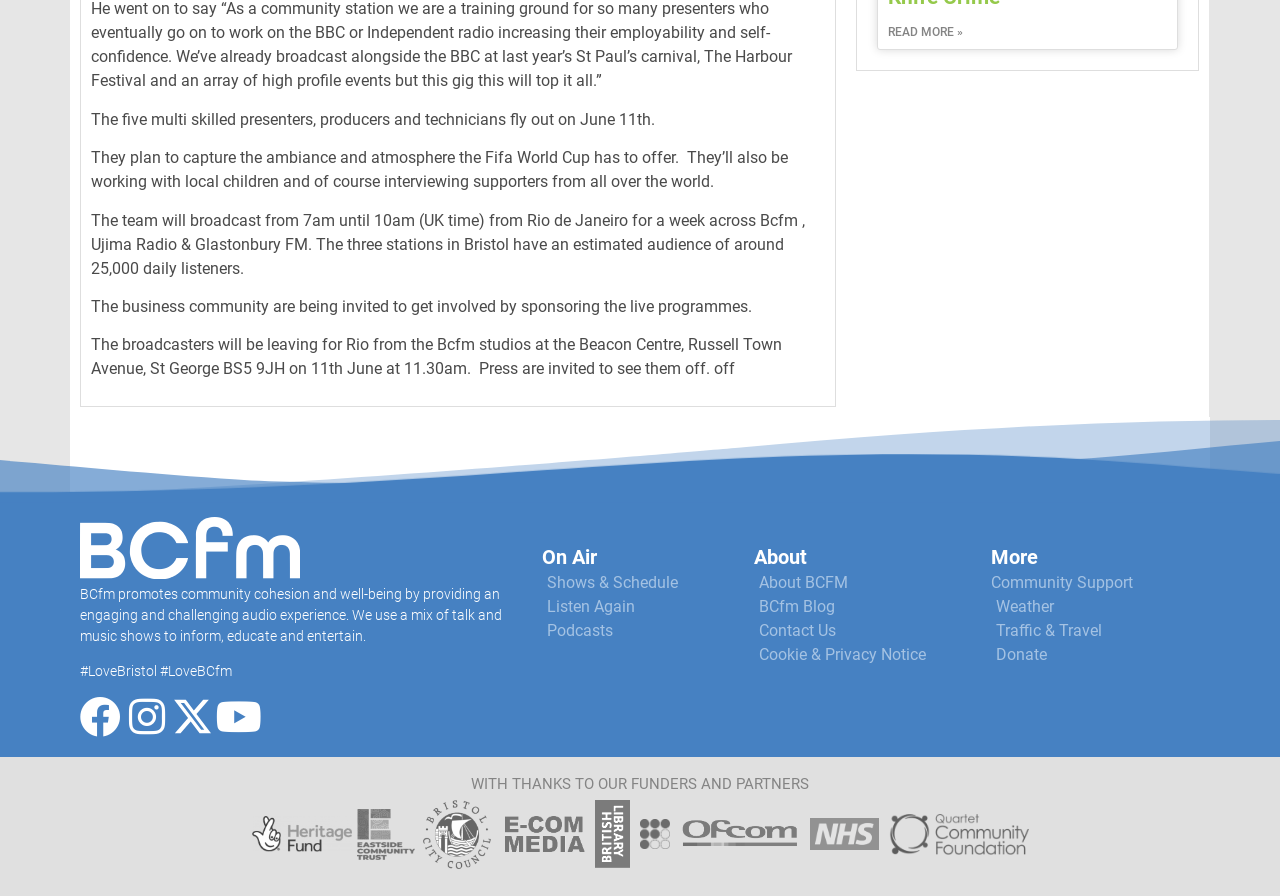Examine the image and give a thorough answer to the following question:
What is the purpose of the team flying to Rio de Janeiro?

According to the text on the webpage, the team is flying to Rio de Janeiro to capture the ambiance and atmosphere of the Fifa World Cup and to work with local children and interview supporters from all over the world.